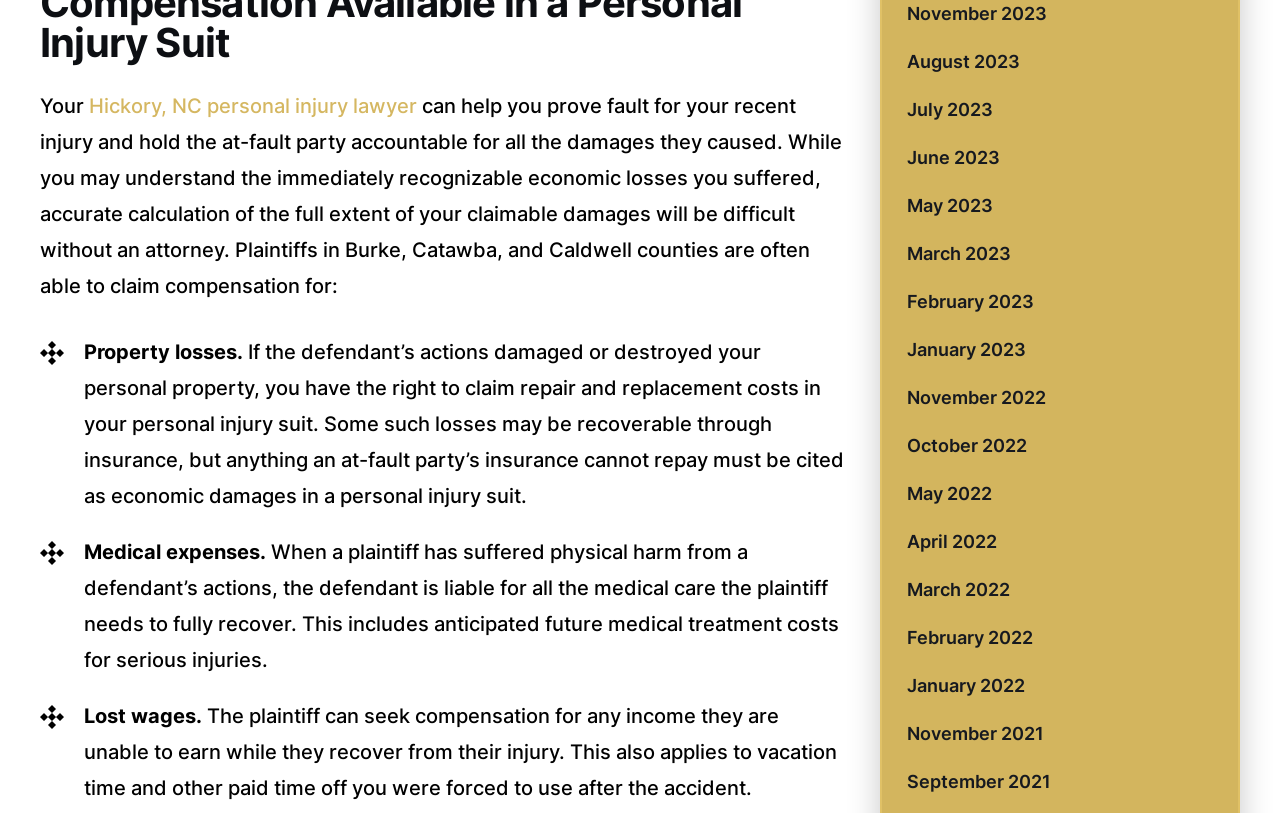Please find the bounding box coordinates of the section that needs to be clicked to achieve this instruction: "Click on 'June 2023'".

[0.709, 0.165, 0.948, 0.224]